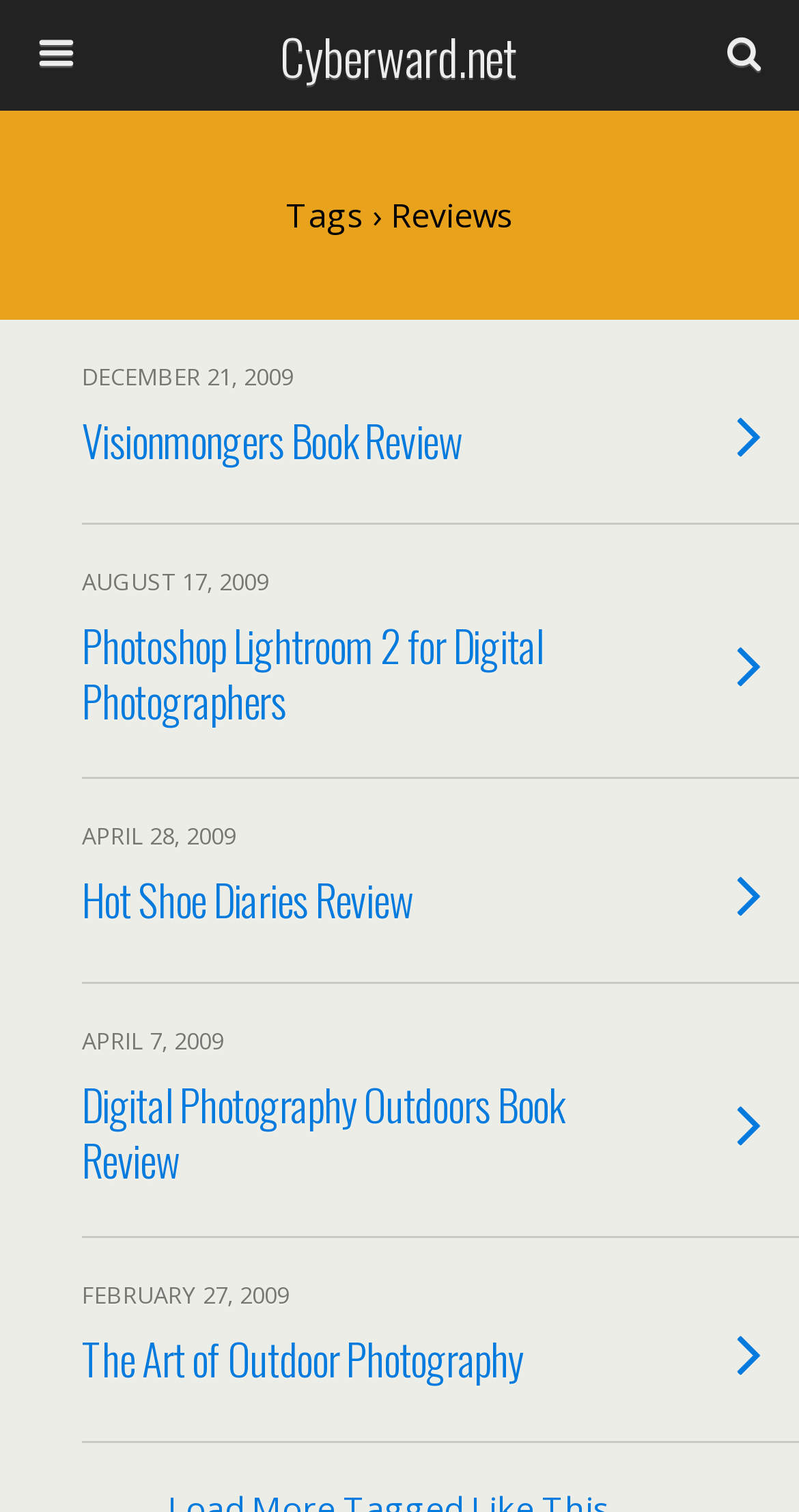Can you provide the bounding box coordinates for the element that should be clicked to implement the instruction: "Get information"?

None